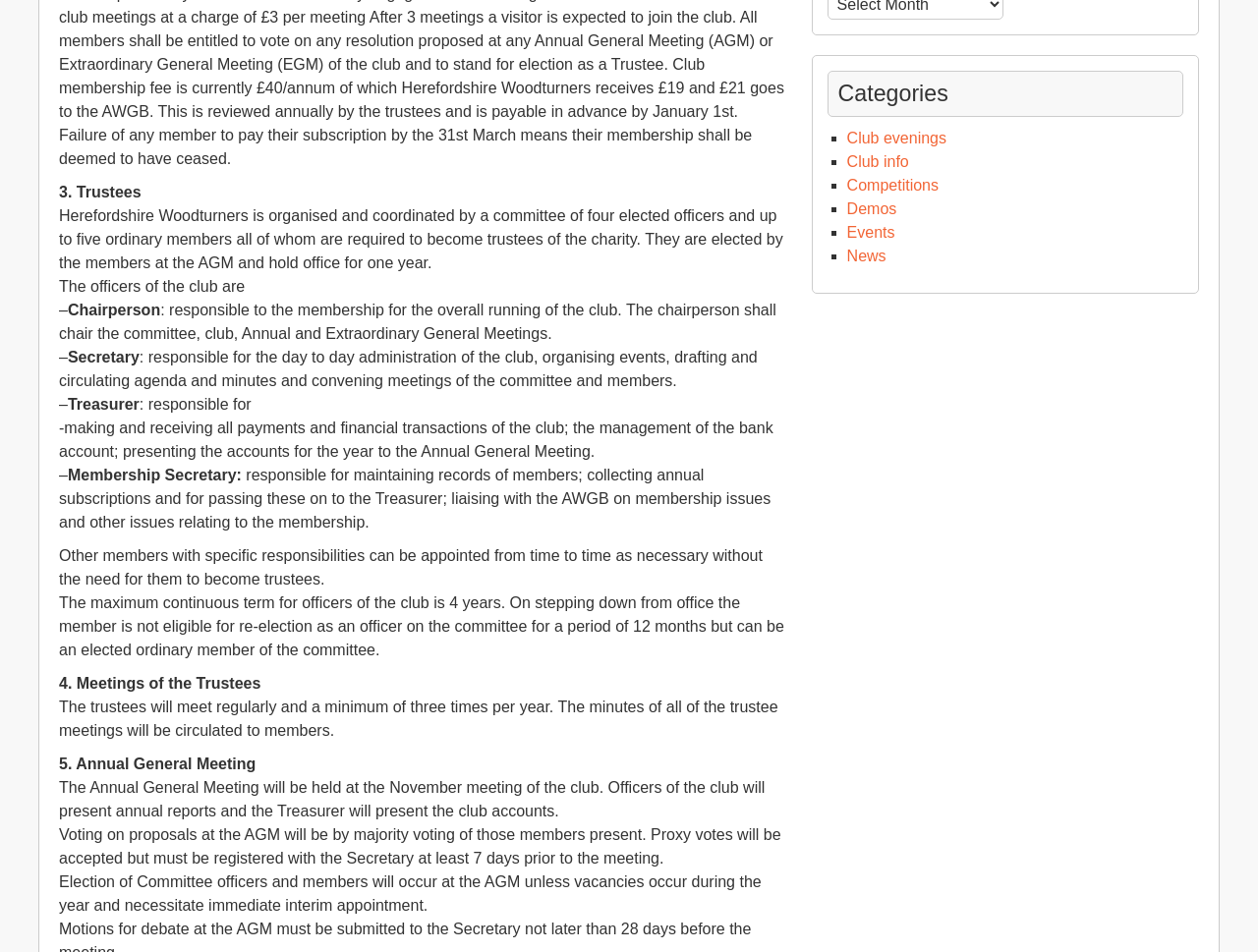Given the description Competitions, predict the bounding box coordinates of the UI element. Ensure the coordinates are in the format (top-left x, top-left y, bottom-right x, bottom-right y) and all values are between 0 and 1.

[0.673, 0.186, 0.746, 0.203]